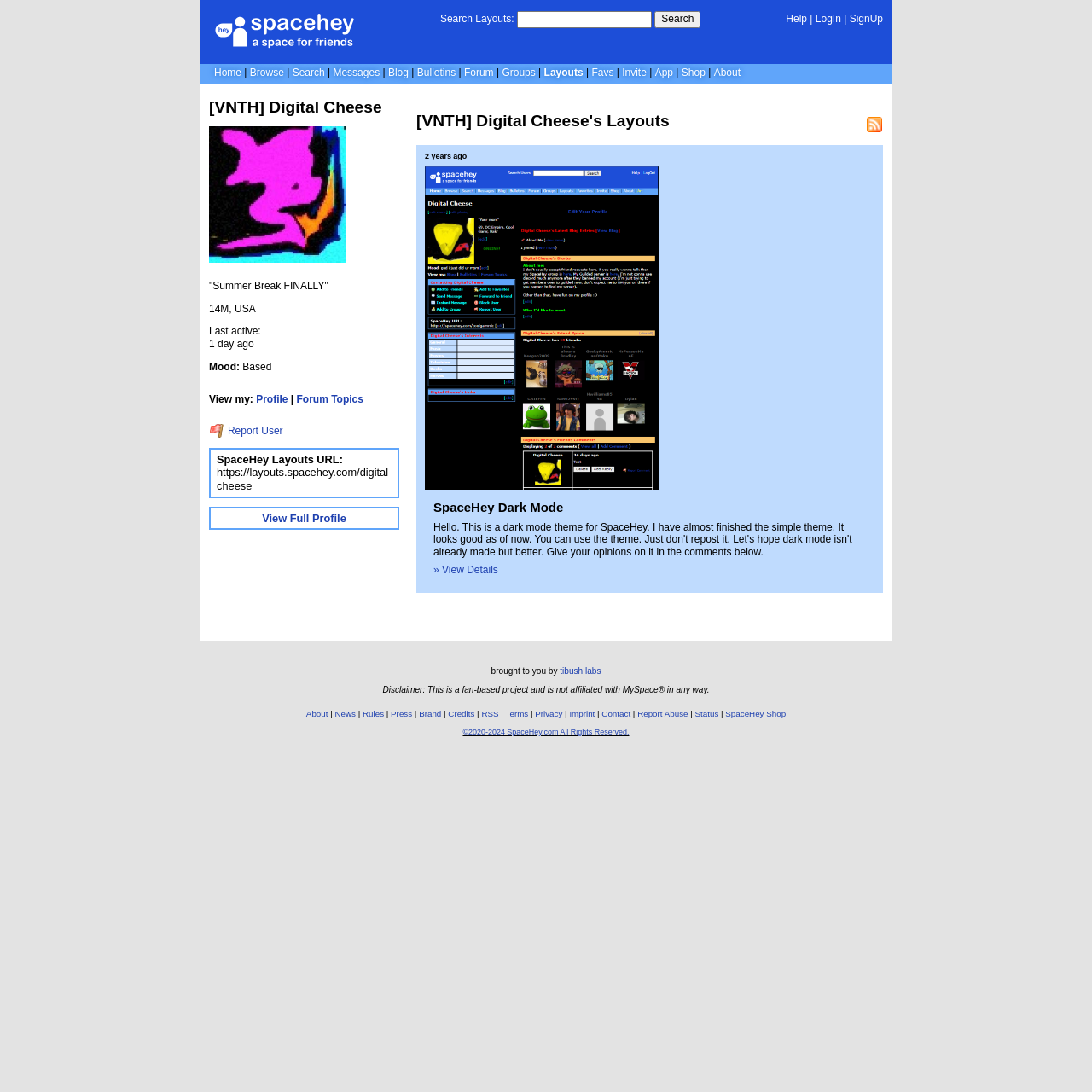Please indicate the bounding box coordinates for the clickable area to complete the following task: "View full profile". The coordinates should be specified as four float numbers between 0 and 1, i.e., [left, top, right, bottom].

[0.24, 0.469, 0.317, 0.48]